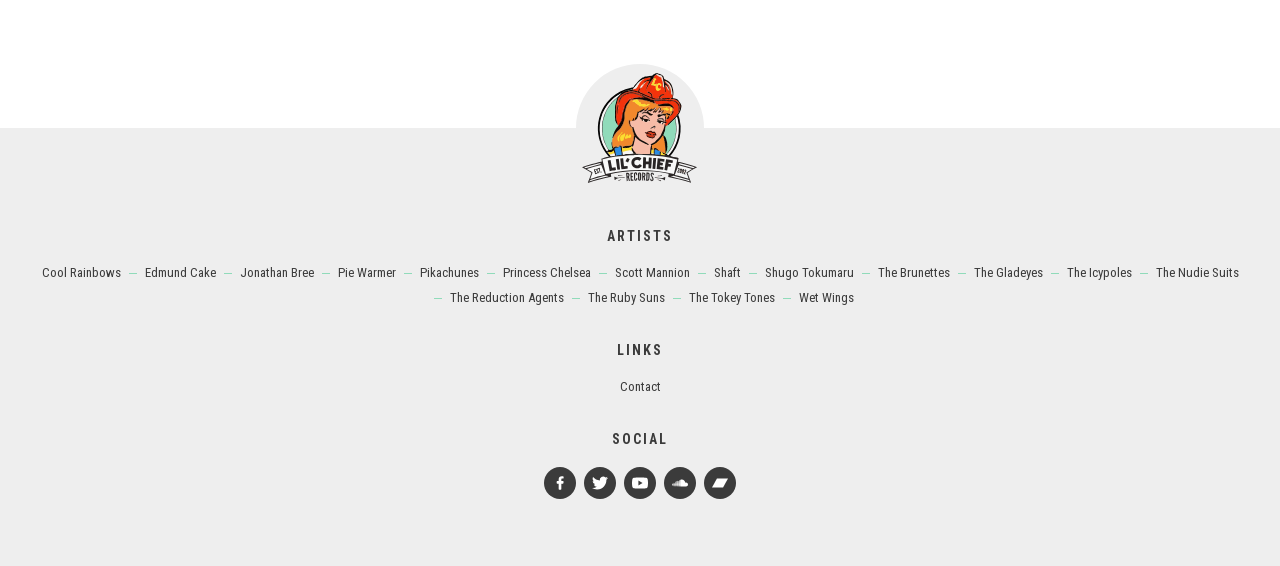Answer the question in one word or a short phrase:
What is the category of 'Cool Rainbows'?

ARTISTS